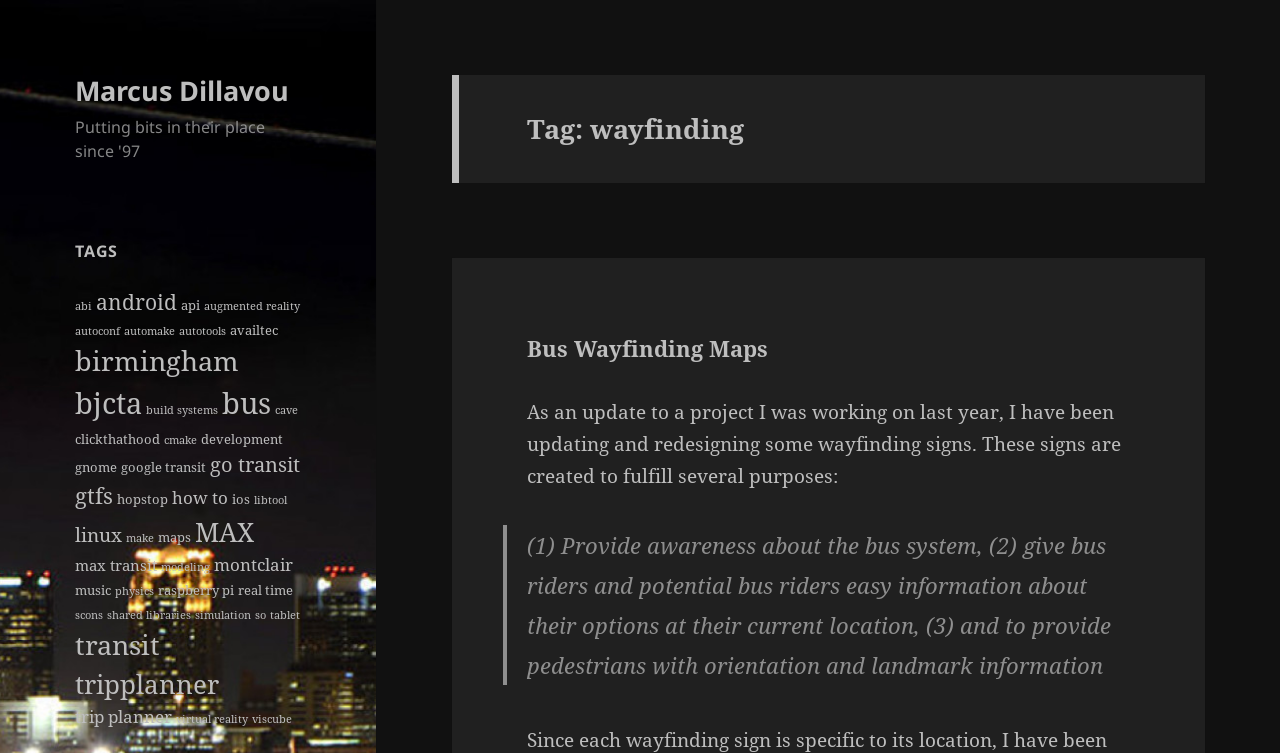Using a single word or phrase, answer the following question: 
How many items are related to 'birmingham'?

22